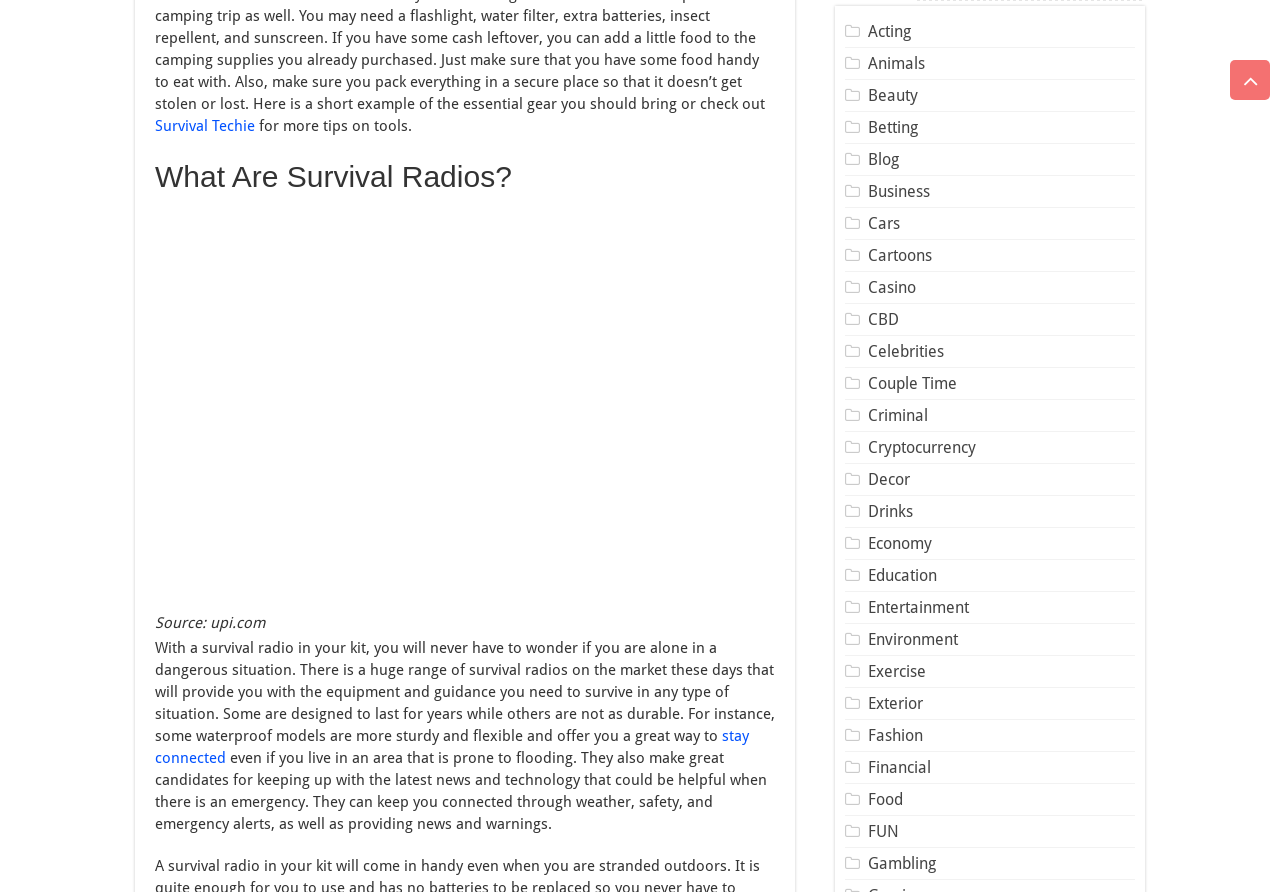Find the bounding box coordinates of the clickable element required to execute the following instruction: "follow the 'stay connected' link". Provide the coordinates as four float numbers between 0 and 1, i.e., [left, top, right, bottom].

[0.121, 0.815, 0.585, 0.86]